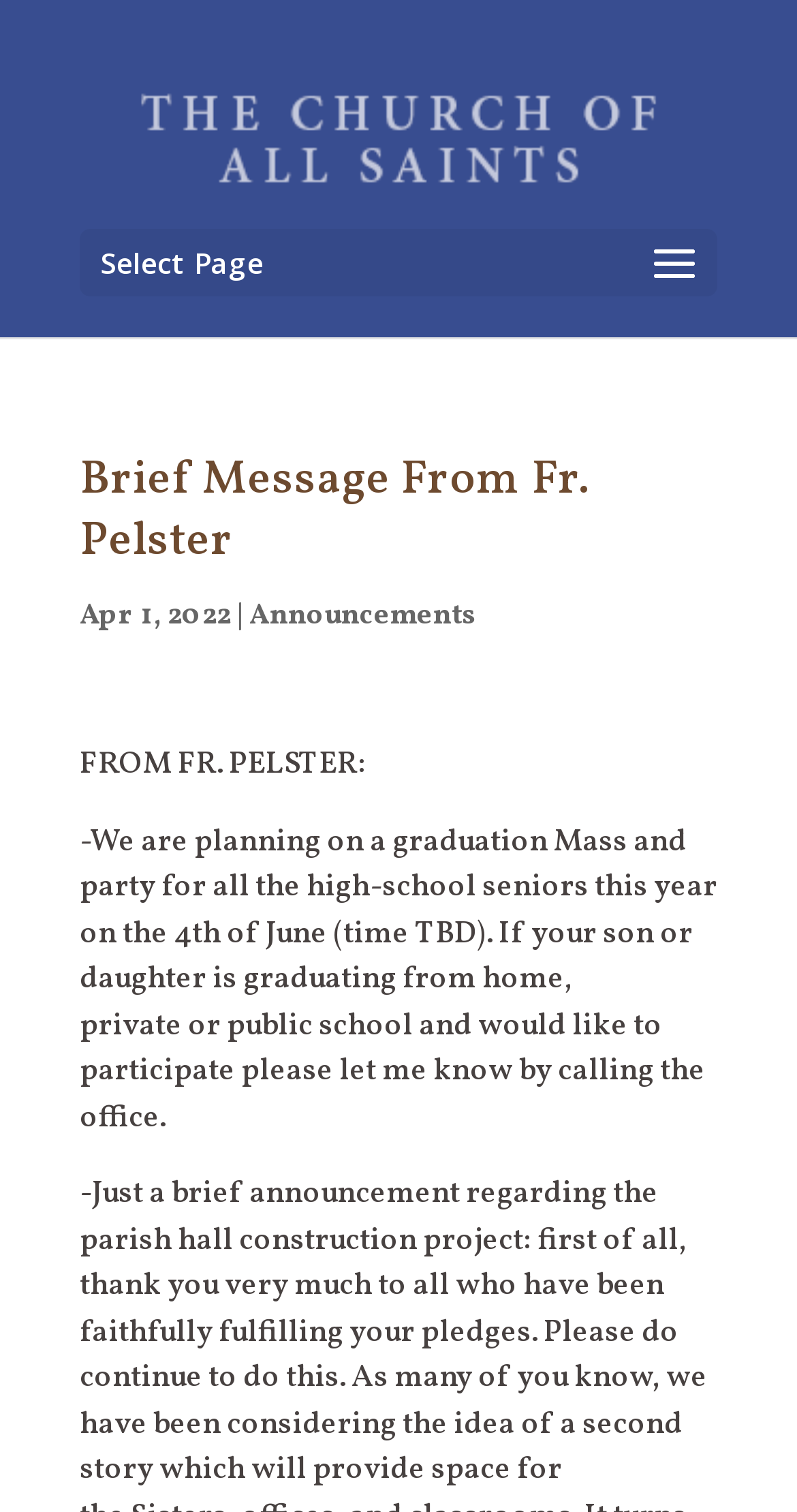Identify and provide the main heading of the webpage.

Brief Message From Fr. Pelster